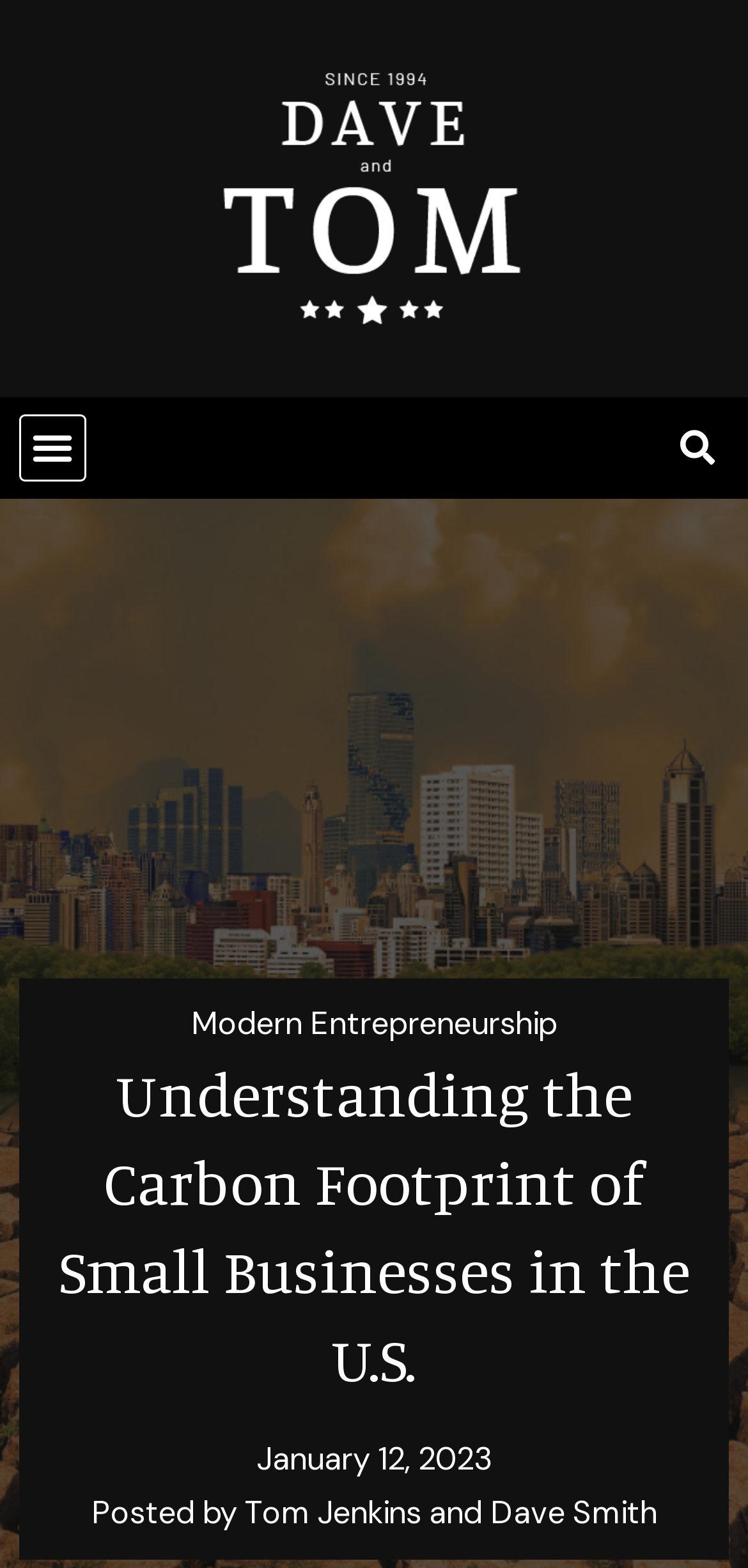Give a concise answer using one word or a phrase to the following question:
When was the article posted?

January 12, 2023